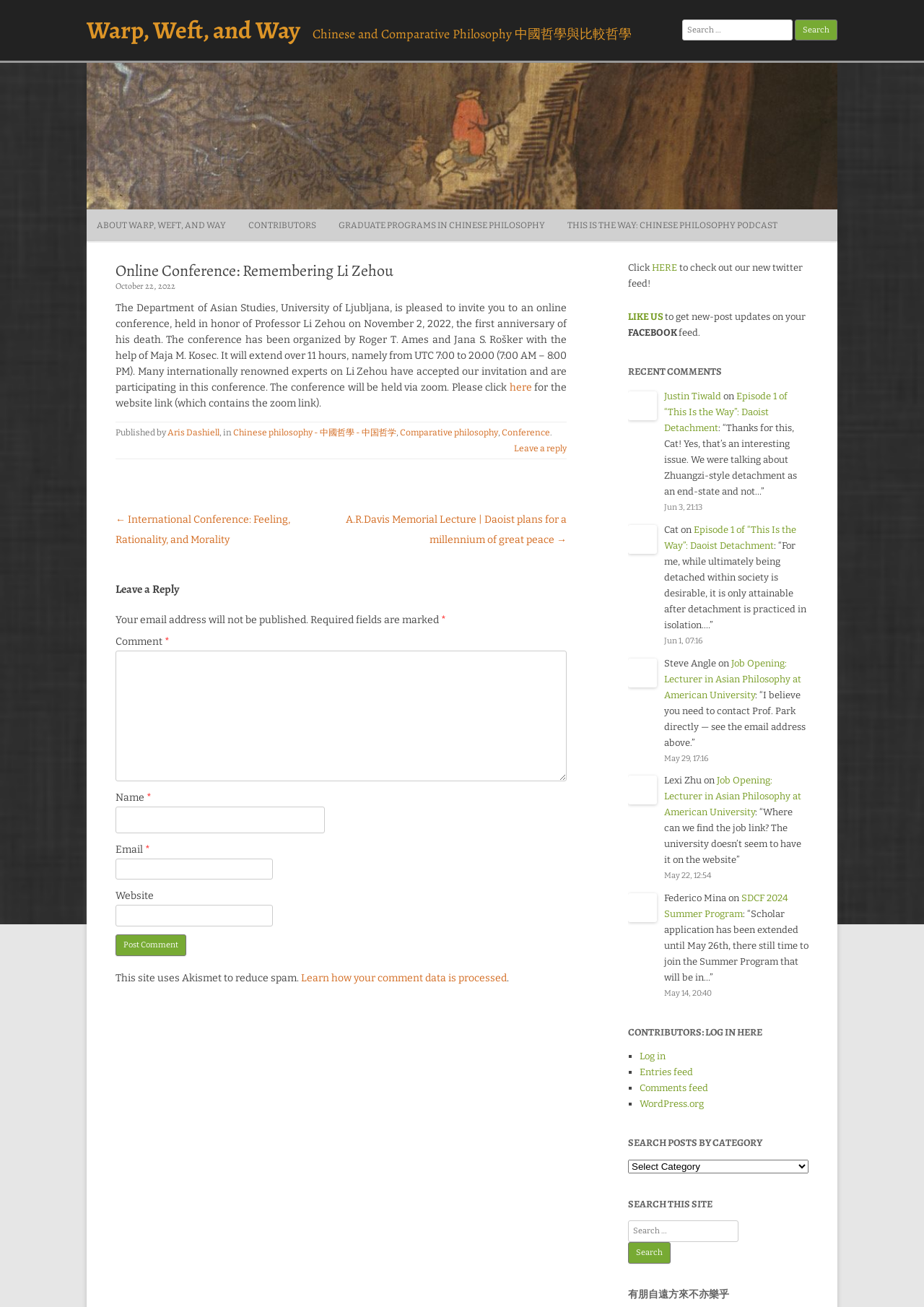Please provide the bounding box coordinates for the element that needs to be clicked to perform the following instruction: "Leave a reply". The coordinates should be given as four float numbers between 0 and 1, i.e., [left, top, right, bottom].

[0.125, 0.498, 0.613, 0.598]